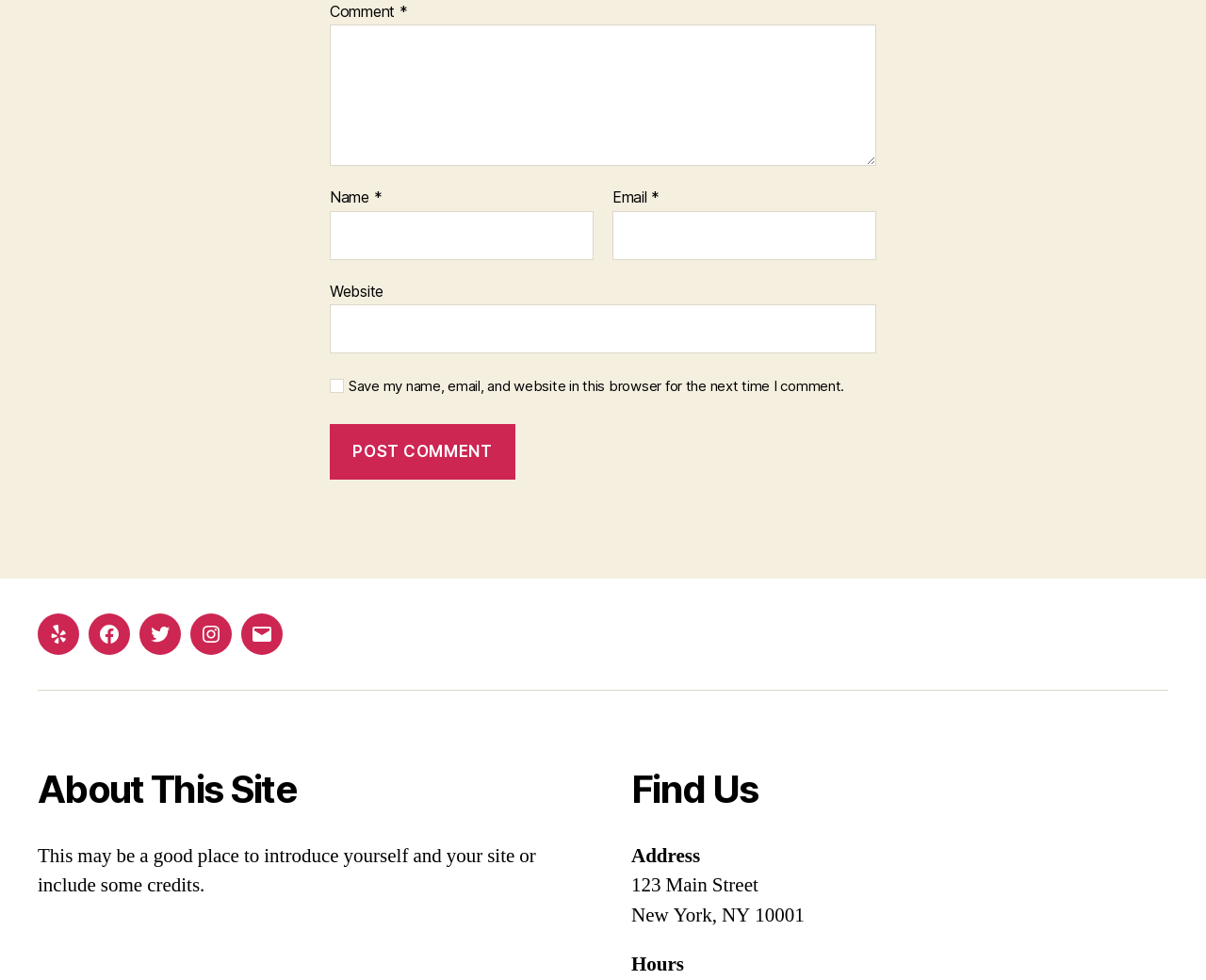Locate the bounding box of the UI element defined by this description: "parent_node: Name * name="author"". The coordinates should be given as four float numbers between 0 and 1, formatted as [left, top, right, bottom].

[0.273, 0.215, 0.492, 0.265]